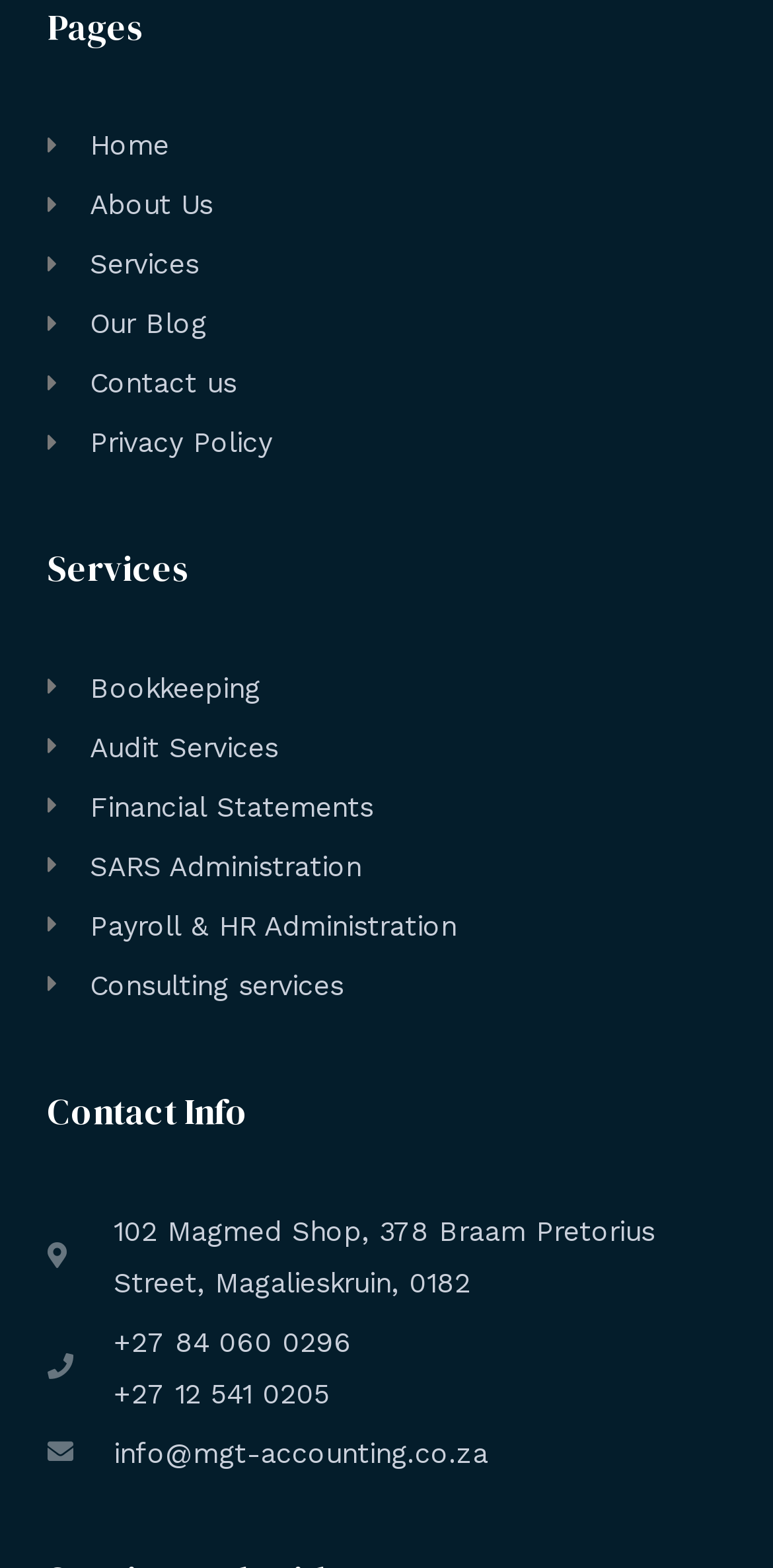Determine the bounding box coordinates of the section I need to click to execute the following instruction: "go to home page". Provide the coordinates as four float numbers between 0 and 1, i.e., [left, top, right, bottom].

None